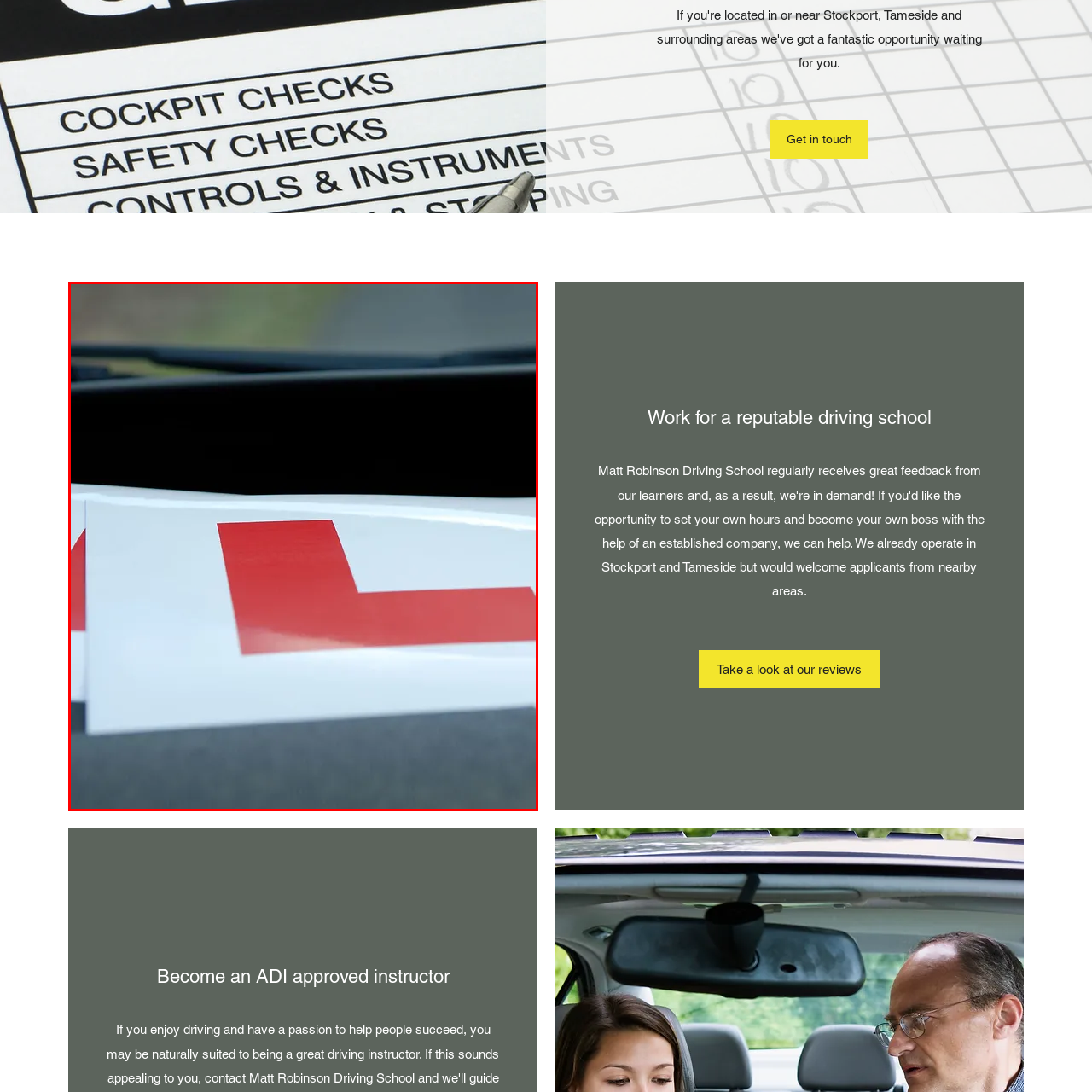What do the L plates signify?
Direct your attention to the highlighted area in the red bounding box of the image and provide a detailed response to the question.

The presence of the L plates on the dashboard is a clear indication that the vehicle is being driven by a learner driver, who is in the process of learning and gaining experience under guidance.